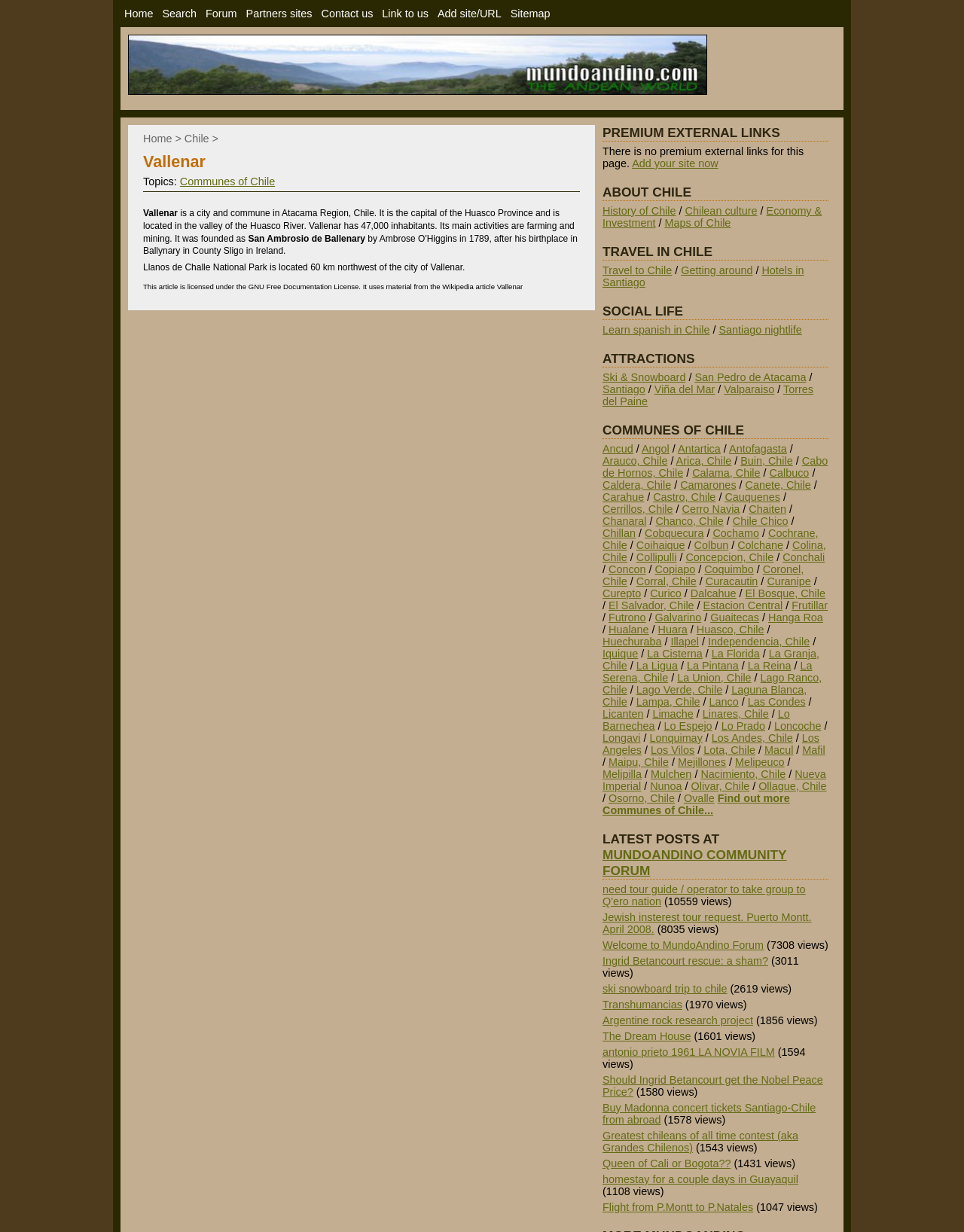What is the capital of the Huasco Province?
Could you give a comprehensive explanation in response to this question?

I found this answer by reading the text under the 'Vallenar' heading, which states 'Vallenar is a city and commune in Atacama Region, Chile. It is the capital of the Huasco Province and is located in the valley of the Huasco River.'